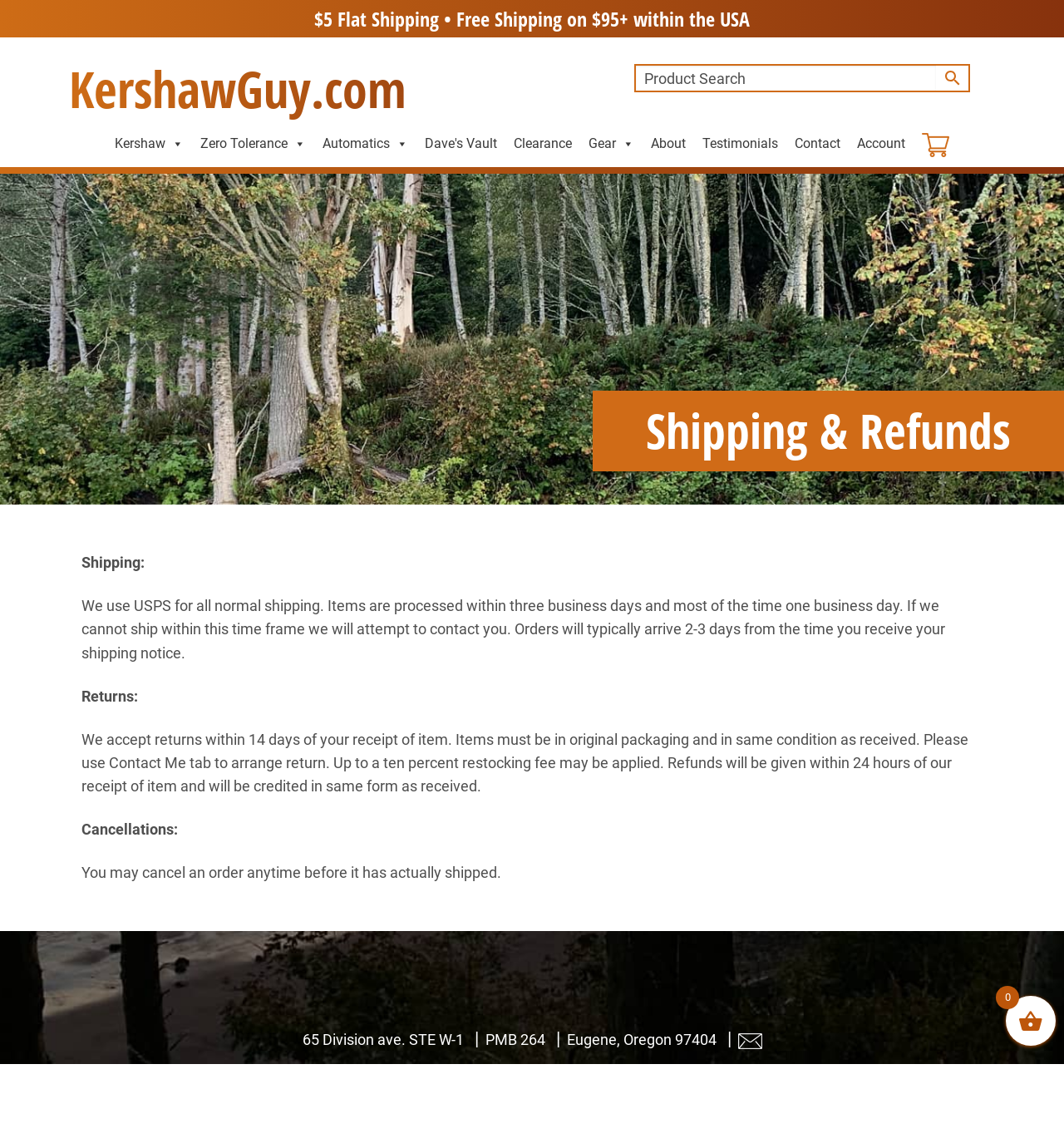Please locate the bounding box coordinates of the region I need to click to follow this instruction: "View shipping and refunds policy".

[0.412, 0.931, 0.552, 0.945]